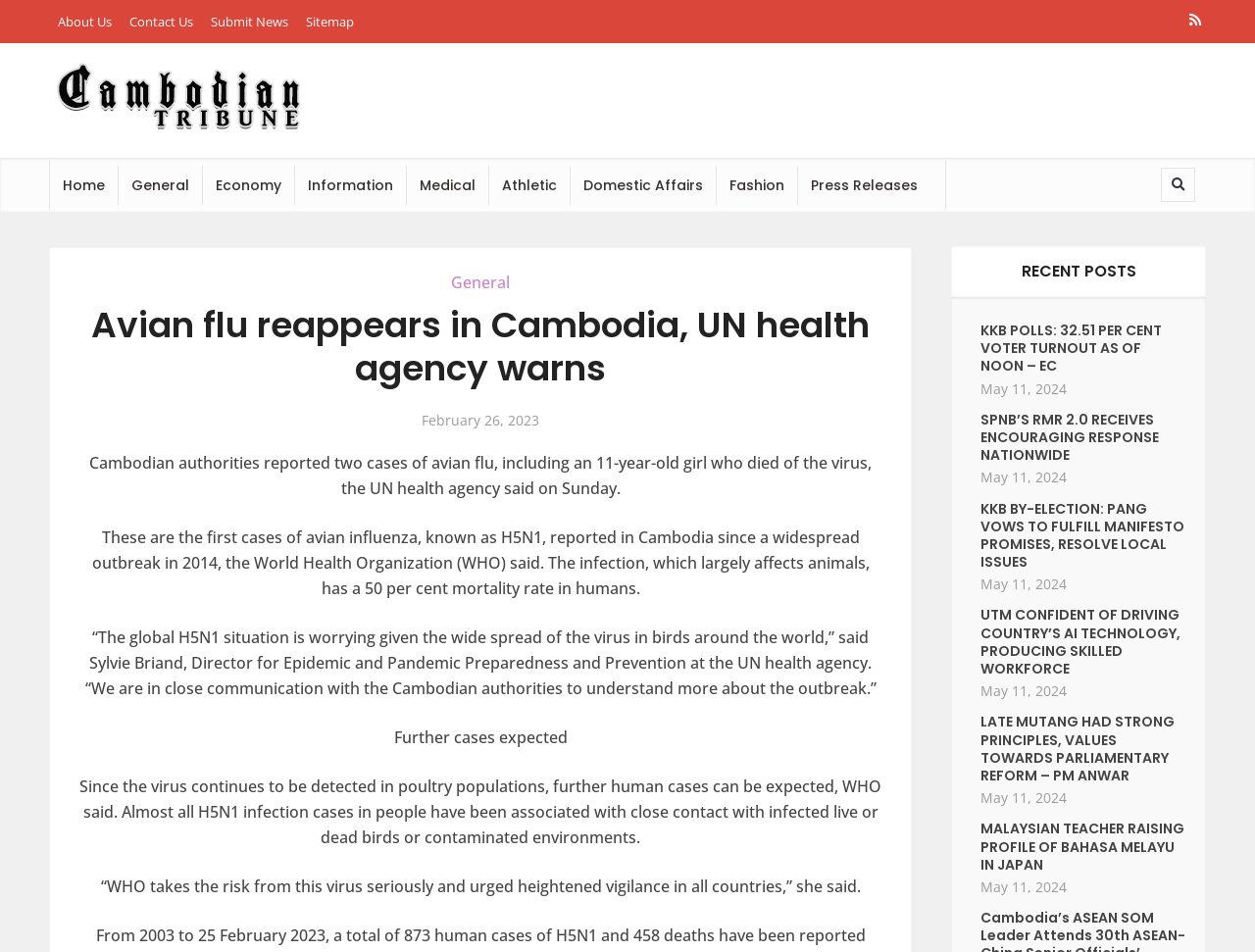Determine the bounding box coordinates for the area you should click to complete the following instruction: "Click on the 'BIOGRAPHY' link".

None